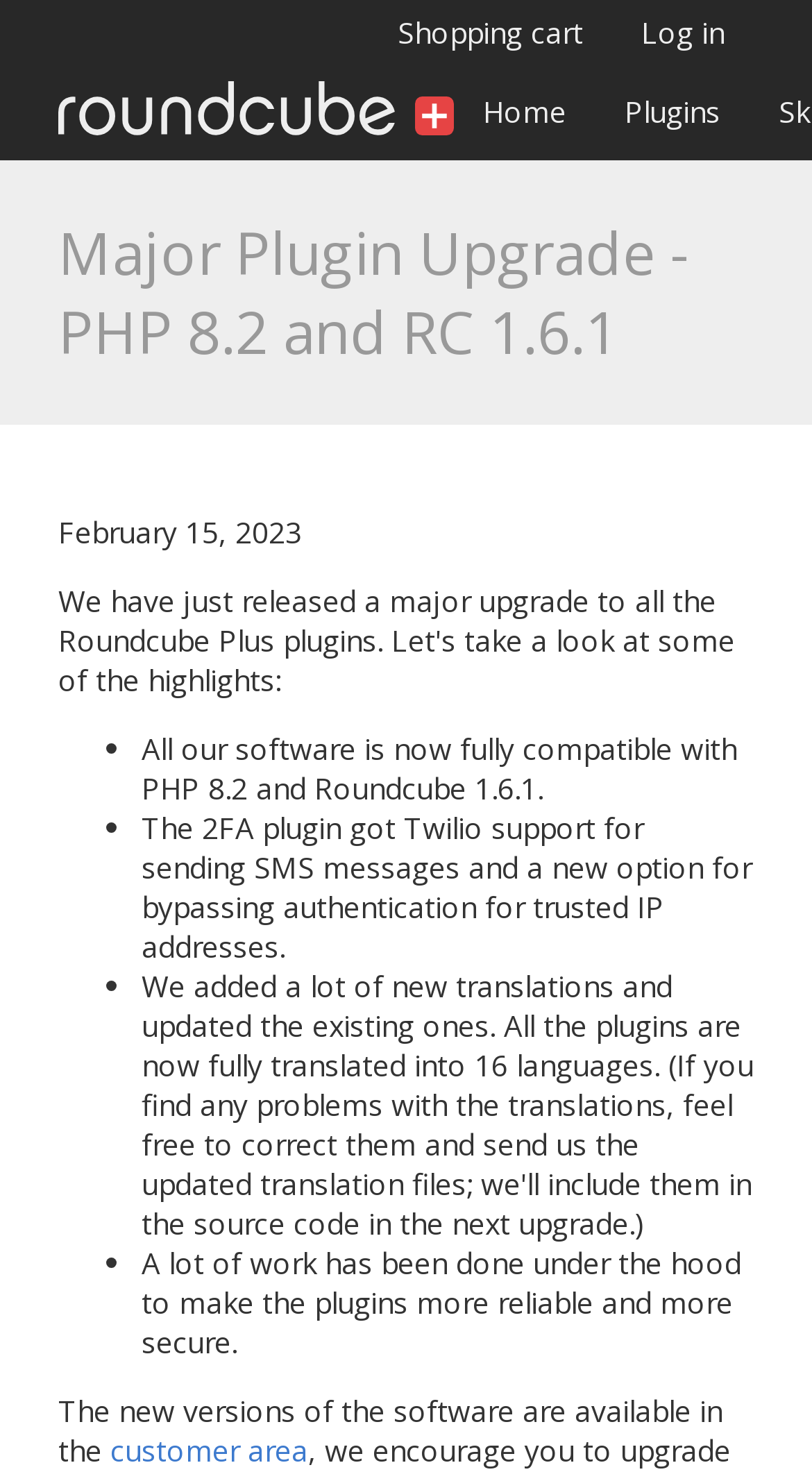Bounding box coordinates are specified in the format (top-left x, top-left y, bottom-right x, bottom-right y). All values are floating point numbers bounded between 0 and 1. Please provide the bounding box coordinate of the region this sentence describes: Plugins

[0.733, 0.043, 0.923, 0.109]